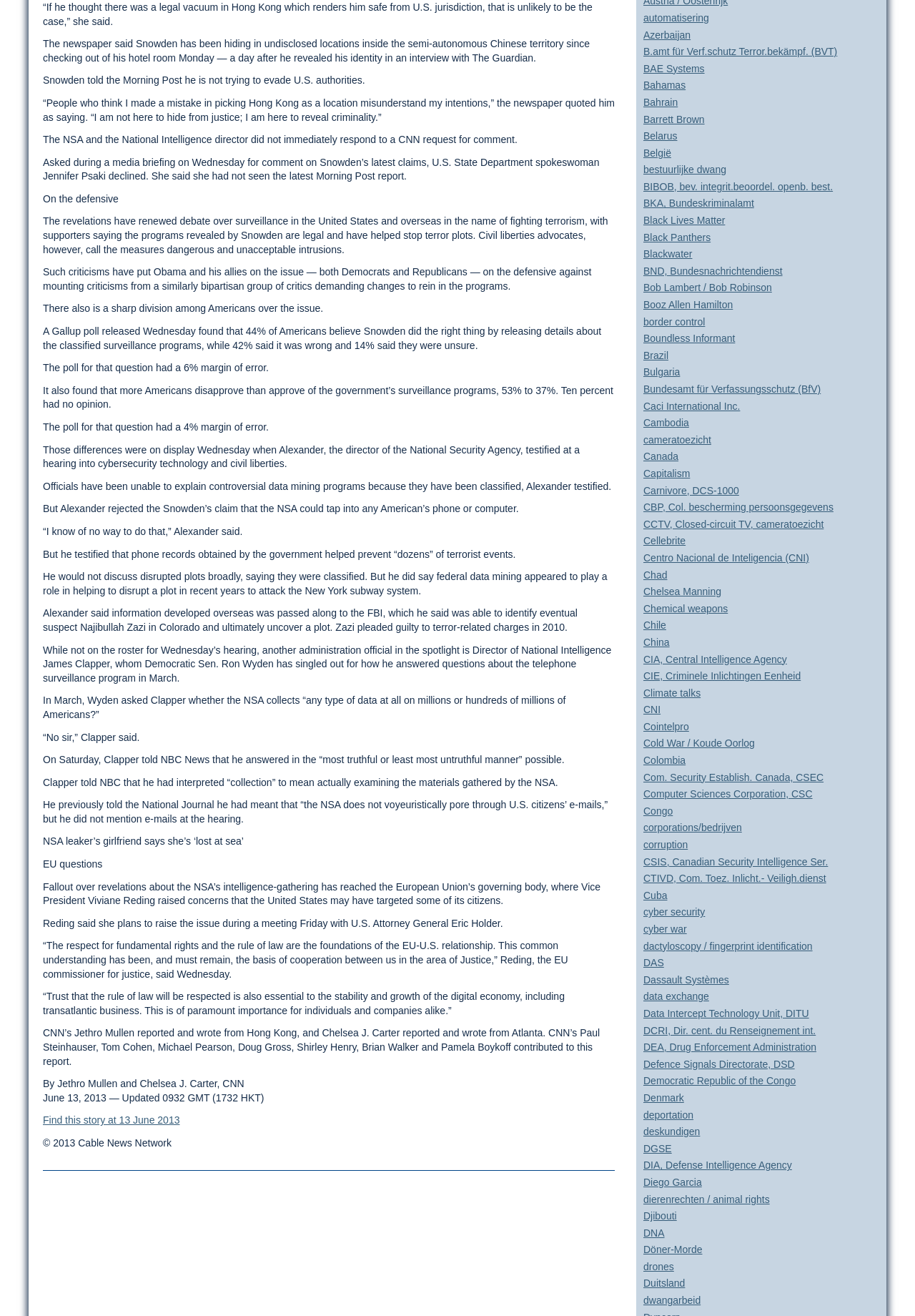Identify the bounding box coordinates of the clickable region to carry out the given instruction: "Click on the link 'automatisering'".

[0.703, 0.009, 0.775, 0.018]